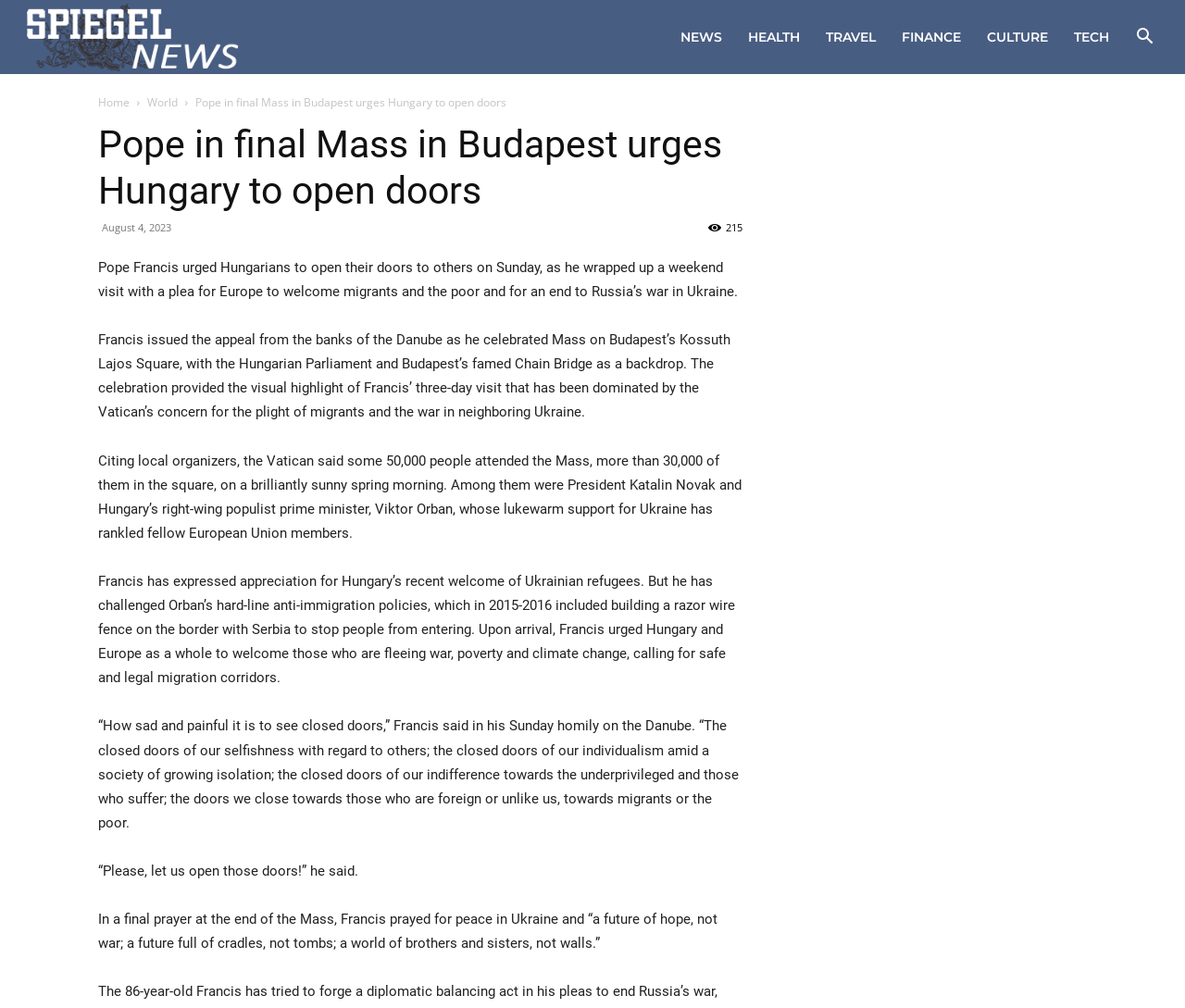Find the headline of the webpage and generate its text content.

Pope in final Mass in Budapest urges Hungary to open doors